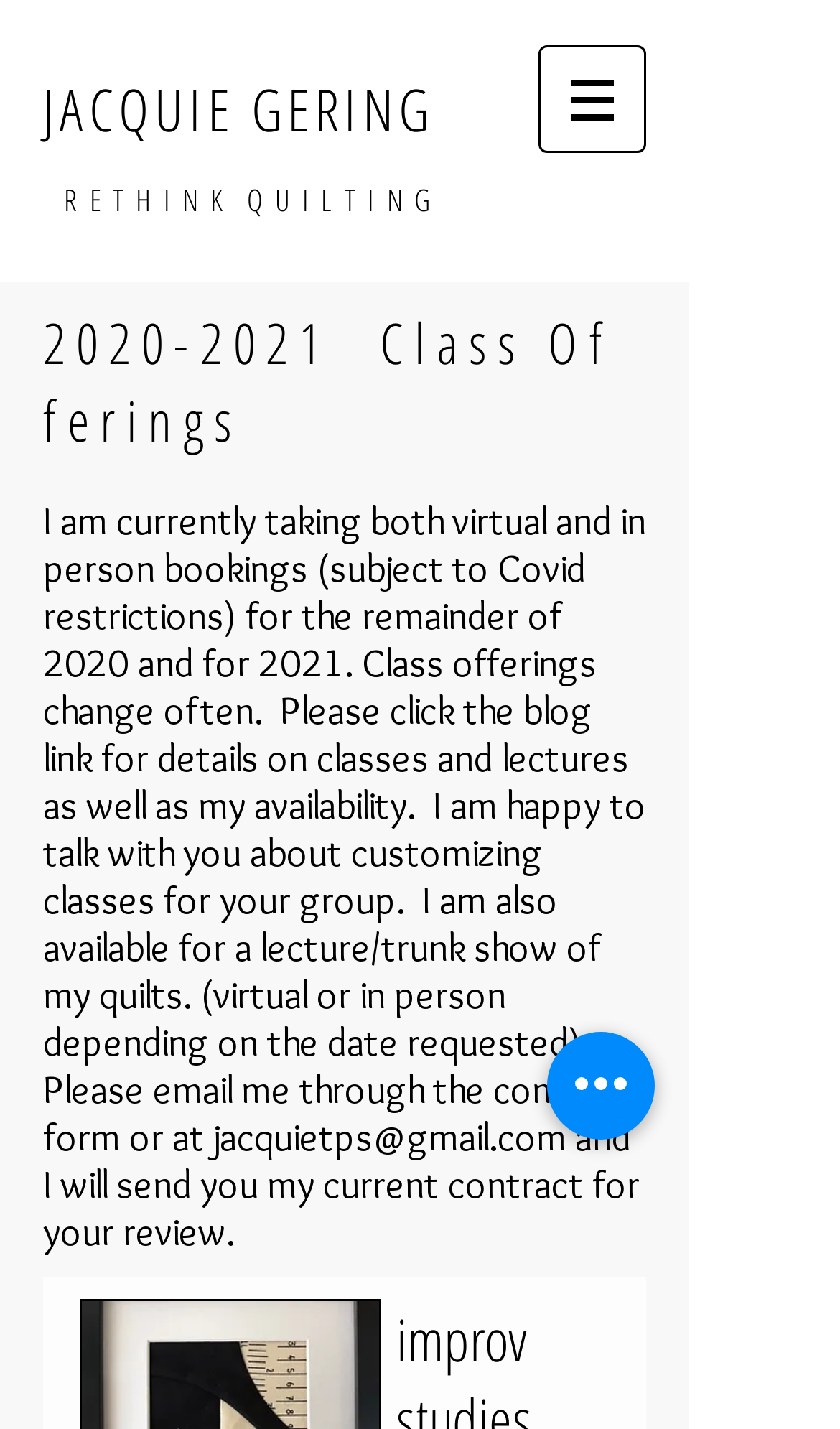Identify and provide the main heading of the webpage.

JACQUIE GERING  R E T H I N K  Q U I L T I N G